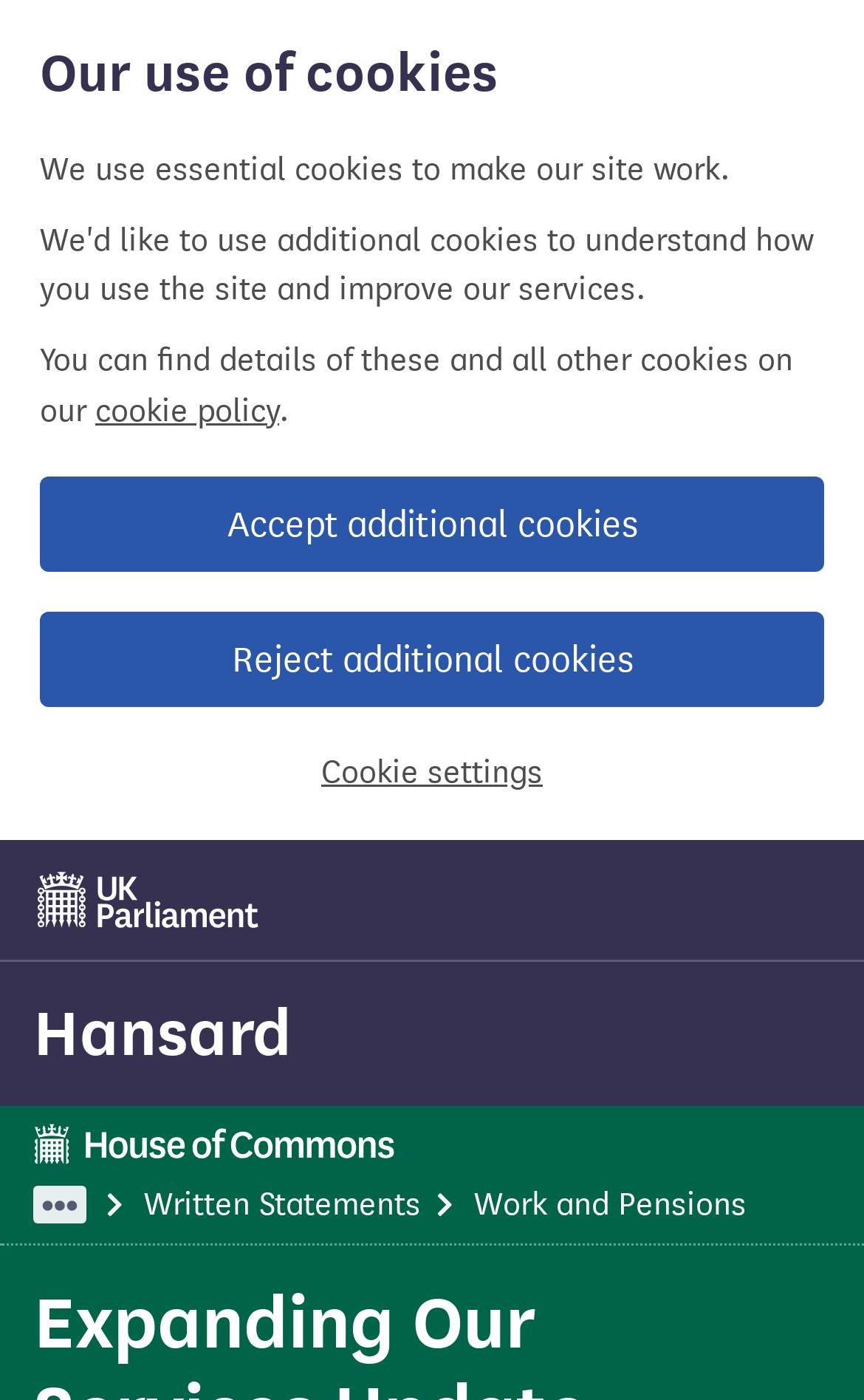What is the type of page?
Answer the question with just one word or phrase using the image.

House of Commons page